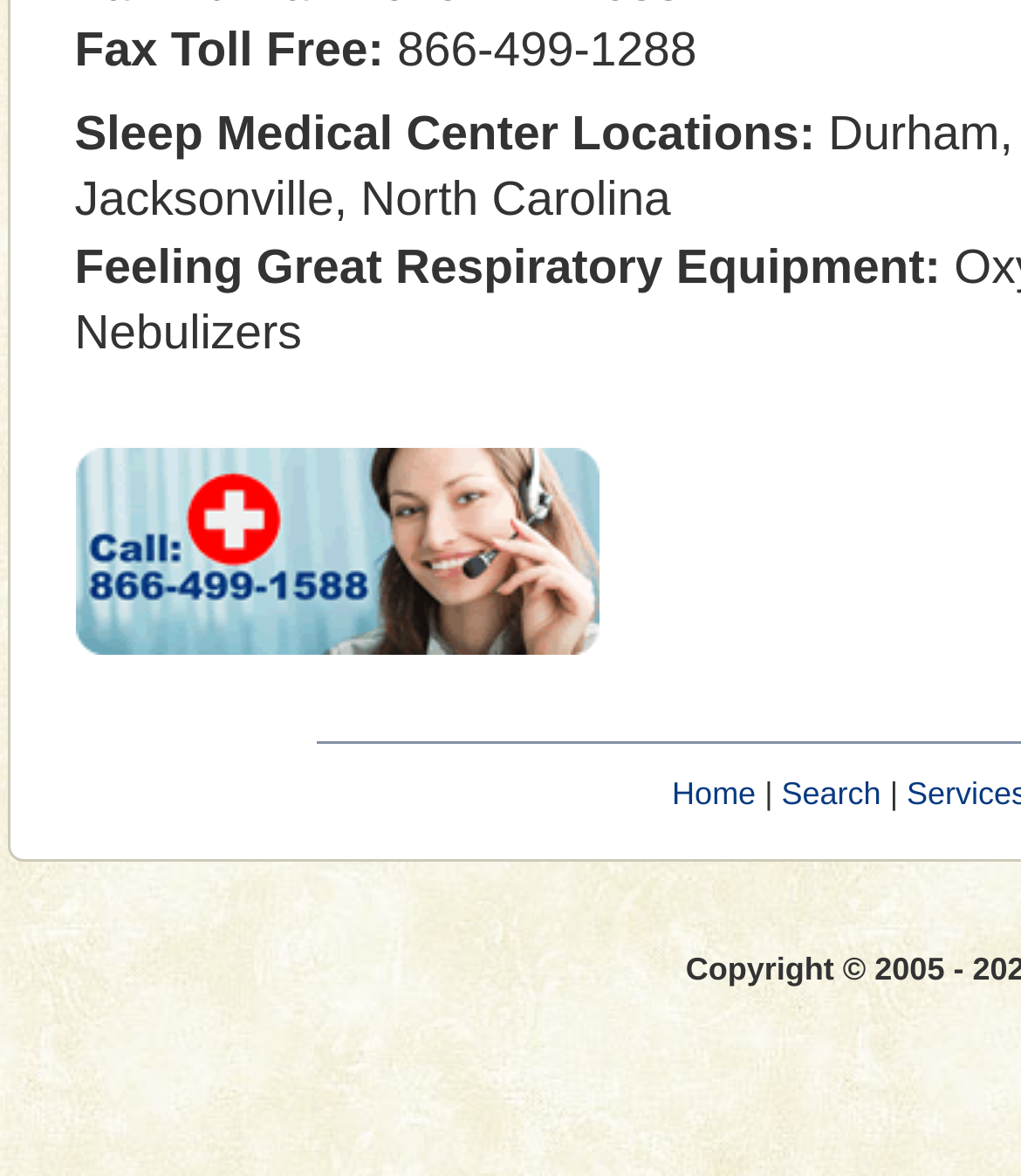Bounding box coordinates should be provided in the format (top-left x, top-left y, bottom-right x, bottom-right y) with all values between 0 and 1. Identify the bounding box for this UI element: Log In

None